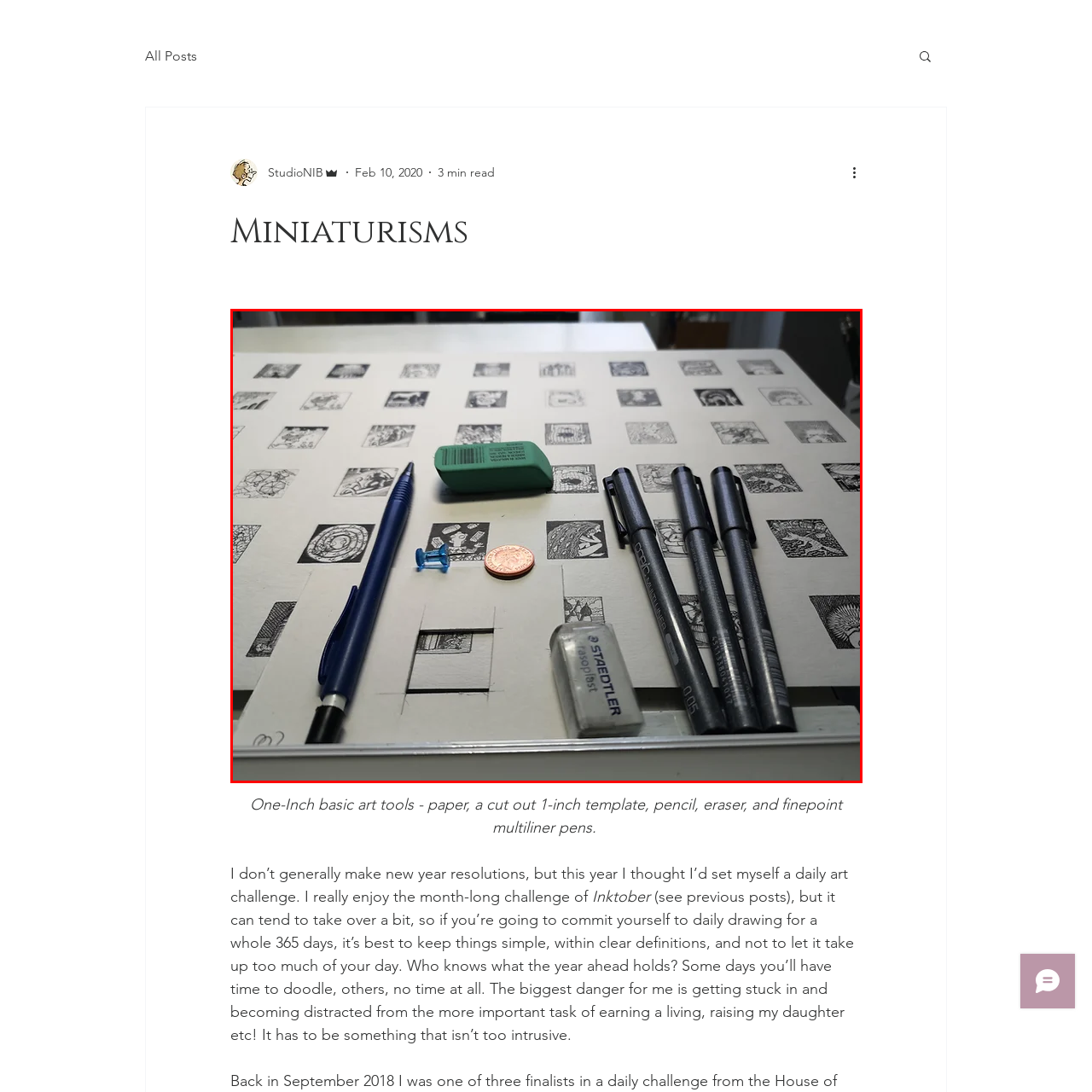Offer a detailed account of the image that is framed by the red bounding box.

The image features a well-organized workspace for miniature drawing, showcasing an array of essential art tools. Prominently displayed are three fine-point pens, which are crucial for detailed line work. A green eraser sits conveniently nearby, likely for correcting any mistakes that may arise during the creative process. A shiny penny adds an interesting touch, perhaps serving as a reference for scale, while a small blue pushpin hints at the meticulous organization often required in art projects. Further enhancing the scene is a typical blue ballpoint pen, which might be used for sketching initial ideas. The background features a grid of intricate black-and-white illustrations, each depicting various artistic styles, potentially serving as inspiration for the miniature drawings. This composition epitomizes the charm and precision involved in the art of miniature creations.